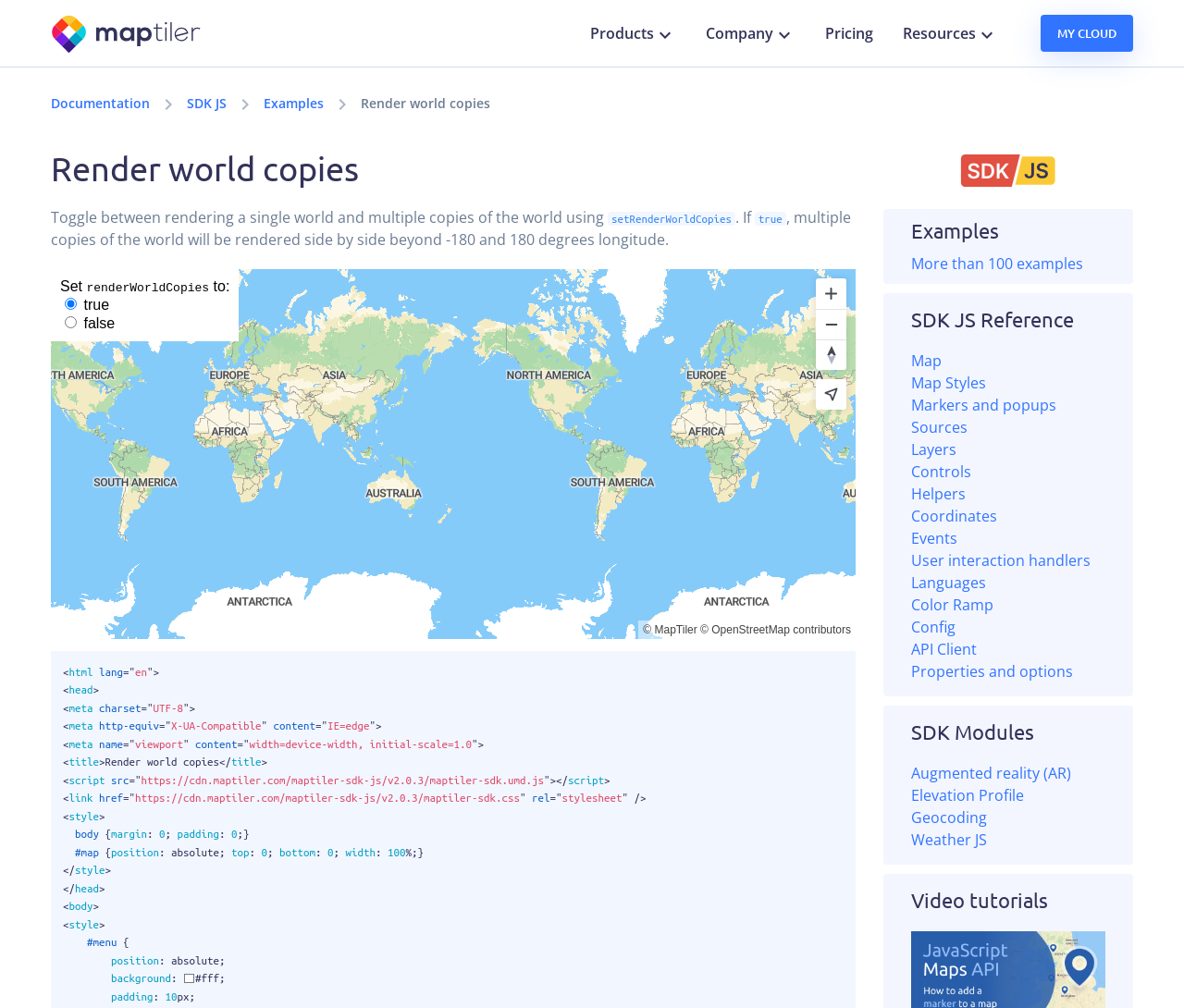Highlight the bounding box coordinates of the element you need to click to perform the following instruction: "Click on the 'SDK JS' link."

[0.158, 0.094, 0.191, 0.111]